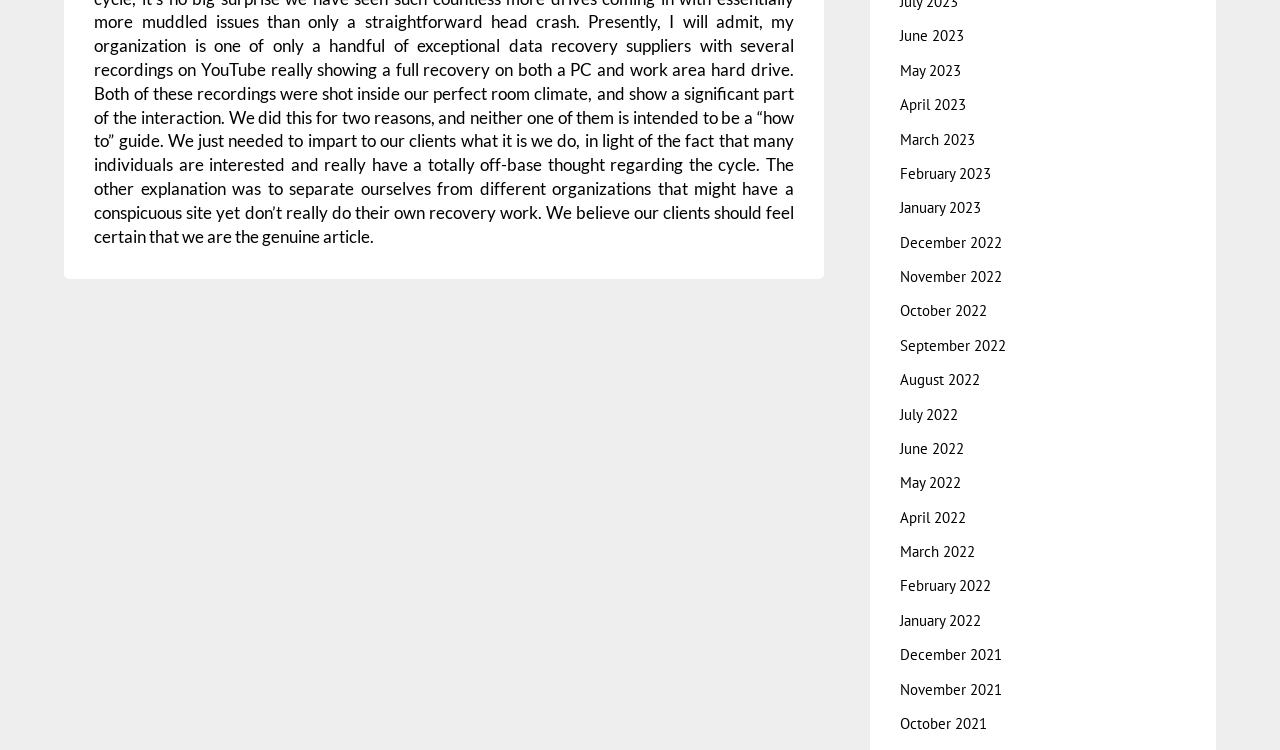What is the common format of the link texts?
Please respond to the question with a detailed and informative answer.

I observed that all the link texts follow a consistent format, which is 'Month YYYY', where 'Month' is the name of the month and 'YYYY' is the year.